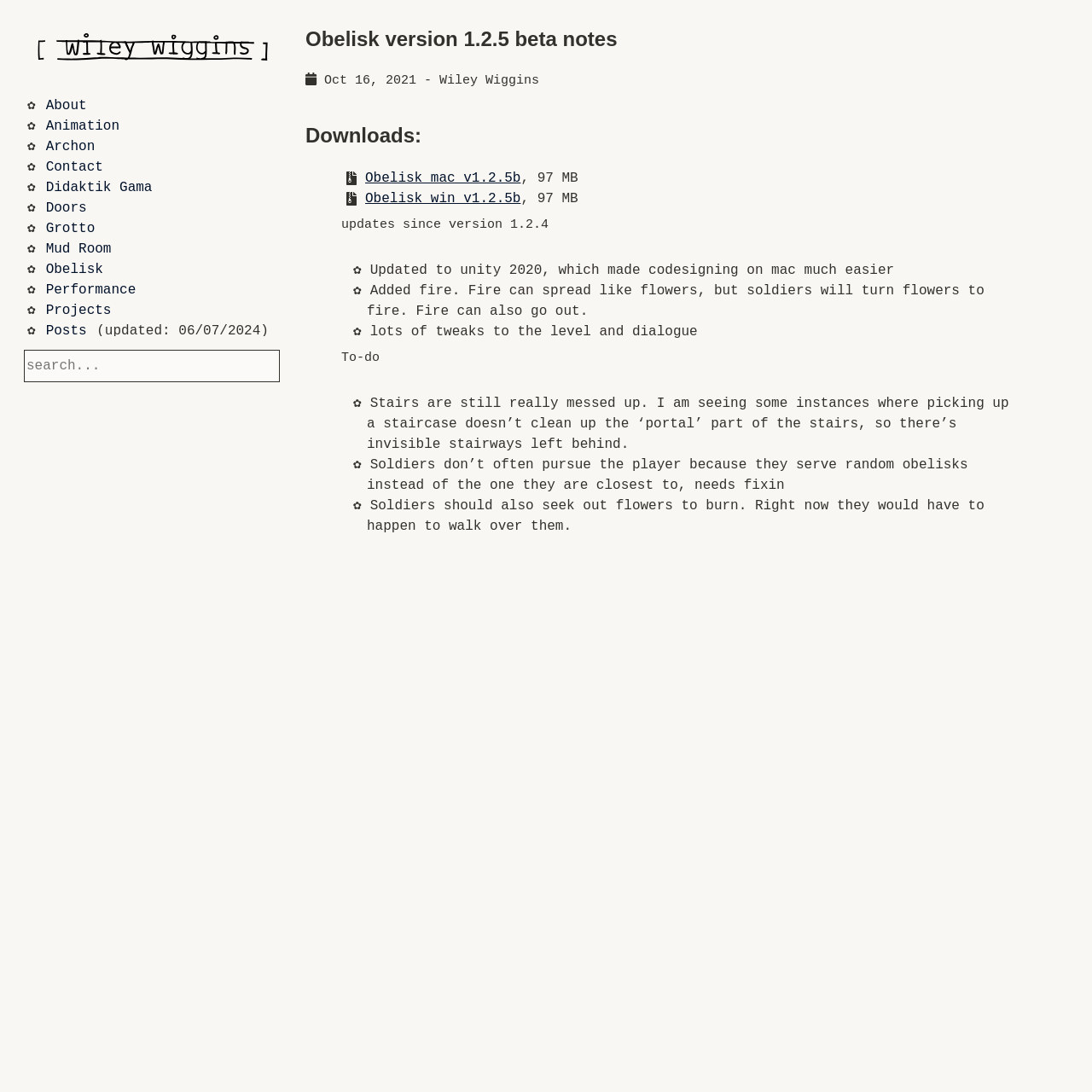Find the bounding box coordinates for the element described here: "Posts".

[0.04, 0.295, 0.081, 0.312]